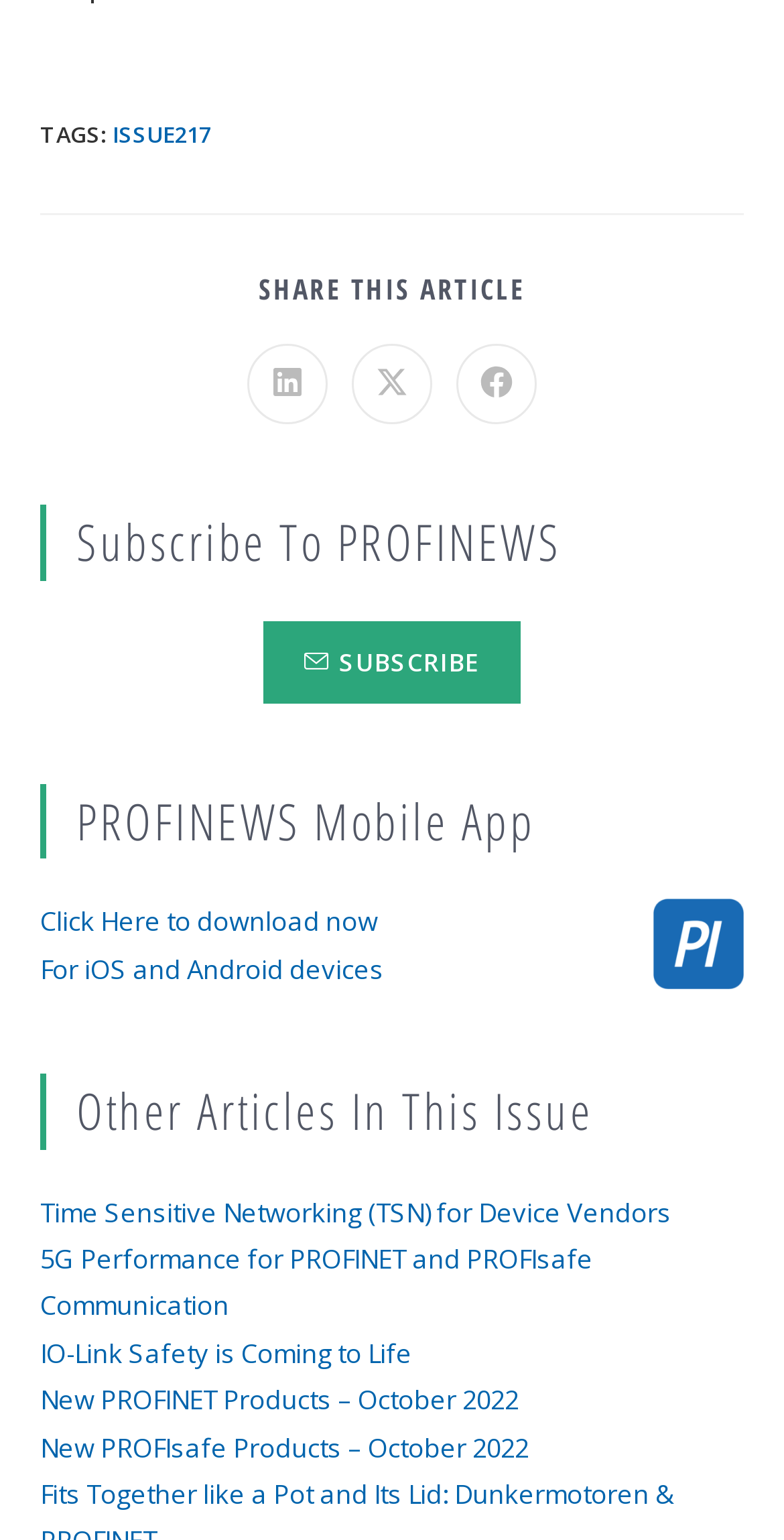Locate the bounding box coordinates of the area where you should click to accomplish the instruction: "Read the article about IO-Link Safety is Coming to Life".

[0.051, 0.867, 0.526, 0.89]